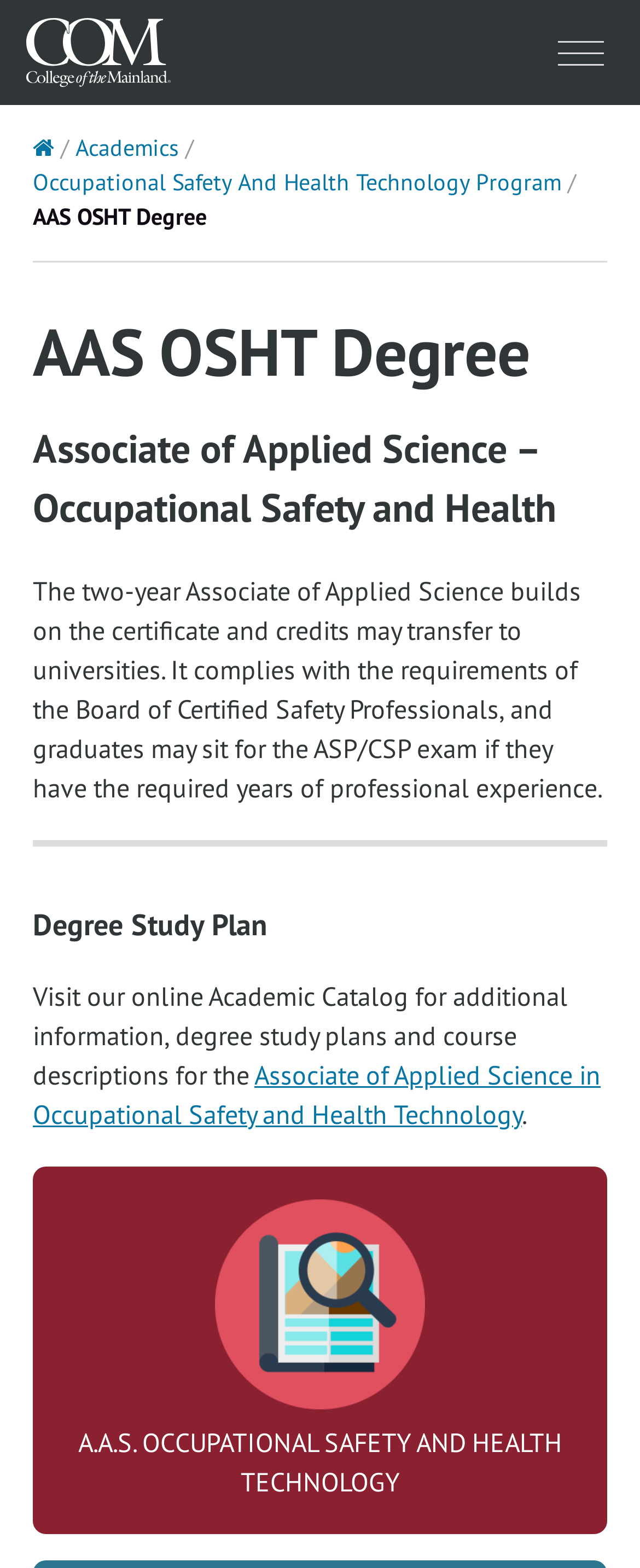What is the icon on the webpage?
Using the image as a reference, give an elaborate response to the question.

The icon on the webpage is an image element with the description 'Icon of a magazine with a magnifying glass hovering', which is located at the bottom of the webpage.